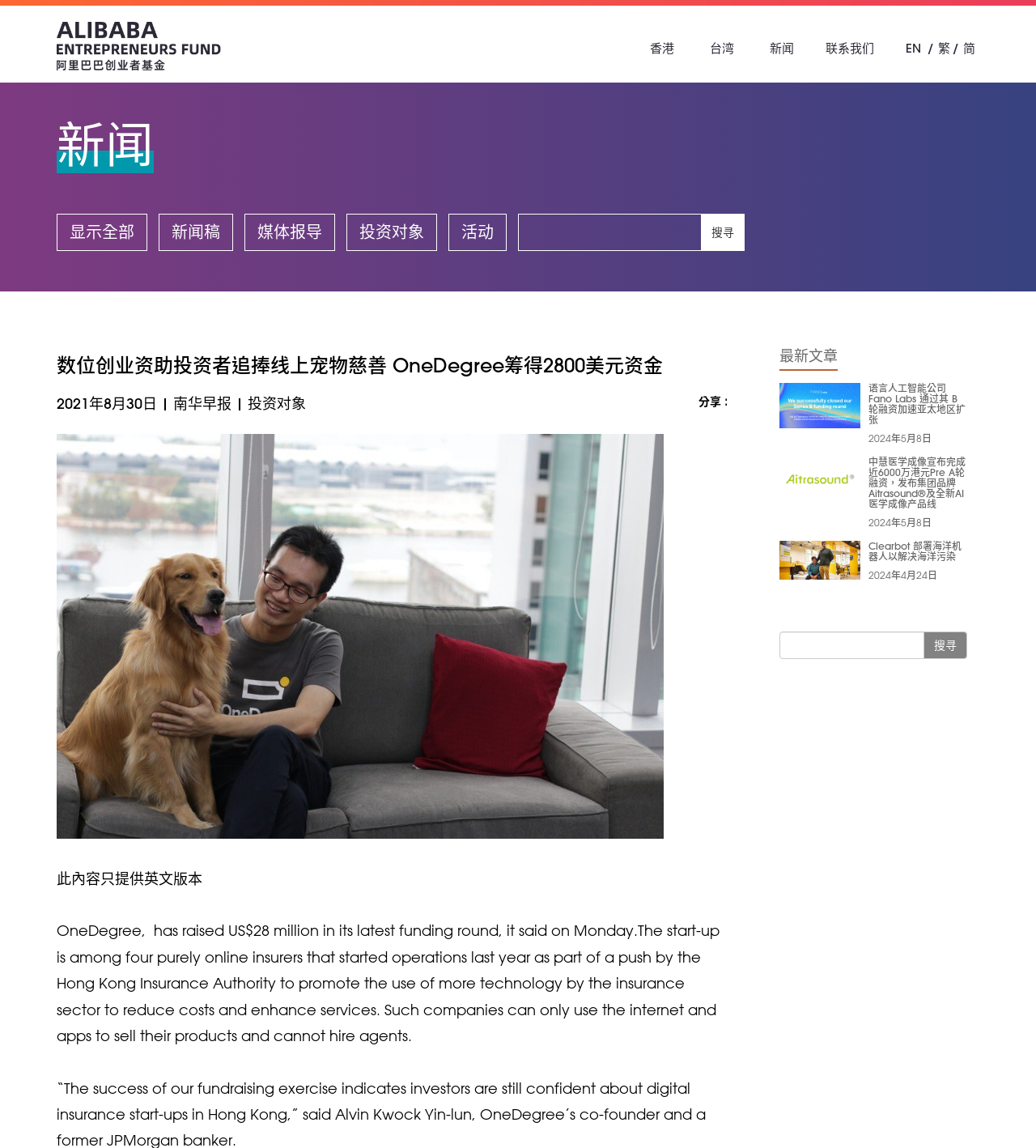From the webpage screenshot, identify the region described by Blog. Provide the bounding box coordinates as (top-left x, top-left y, bottom-right x, bottom-right y), with each value being a floating point number between 0 and 1.

None